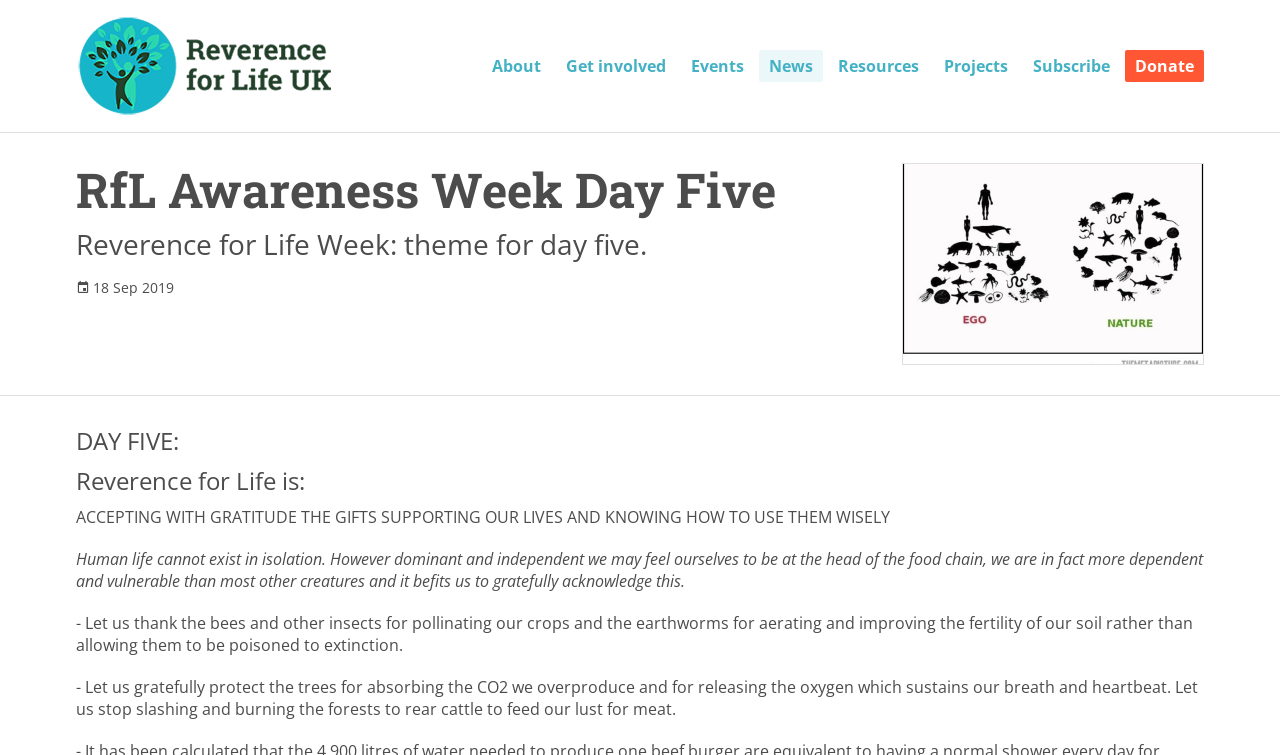Detail the various sections and features of the webpage.

The webpage is about Reverence for Life Week, specifically focusing on day five. At the top left, there is a logo image and a link to "Reverence For Life". Below this, there is a navigation menu with links to "About", "Get involved", "Events", "News", "Resources", "Projects", "Subscribe", and "Donate", arranged horizontally from left to right.

The main content of the page is divided into sections. The first section has a heading "RfL Awareness Week Day Five" followed by a brief description "Reverence for Life Week: theme for day five." Below this, there is a date "18 Sep 2019".

The next section has a heading "DAY FIVE:" followed by another heading "Reverence for Life is:". Below this, there is a quote "ACCEPTING WITH GRATITUDE THE GIFTS SUPPORTING OUR LIVES AND KNOWING HOW TO USE THEM WISELY". This is followed by two paragraphs of text, which discuss the importance of acknowledging our dependence on other creatures and the environment, and the need to protect them. The text encourages gratitude and protection towards bees, earthworms, and trees.